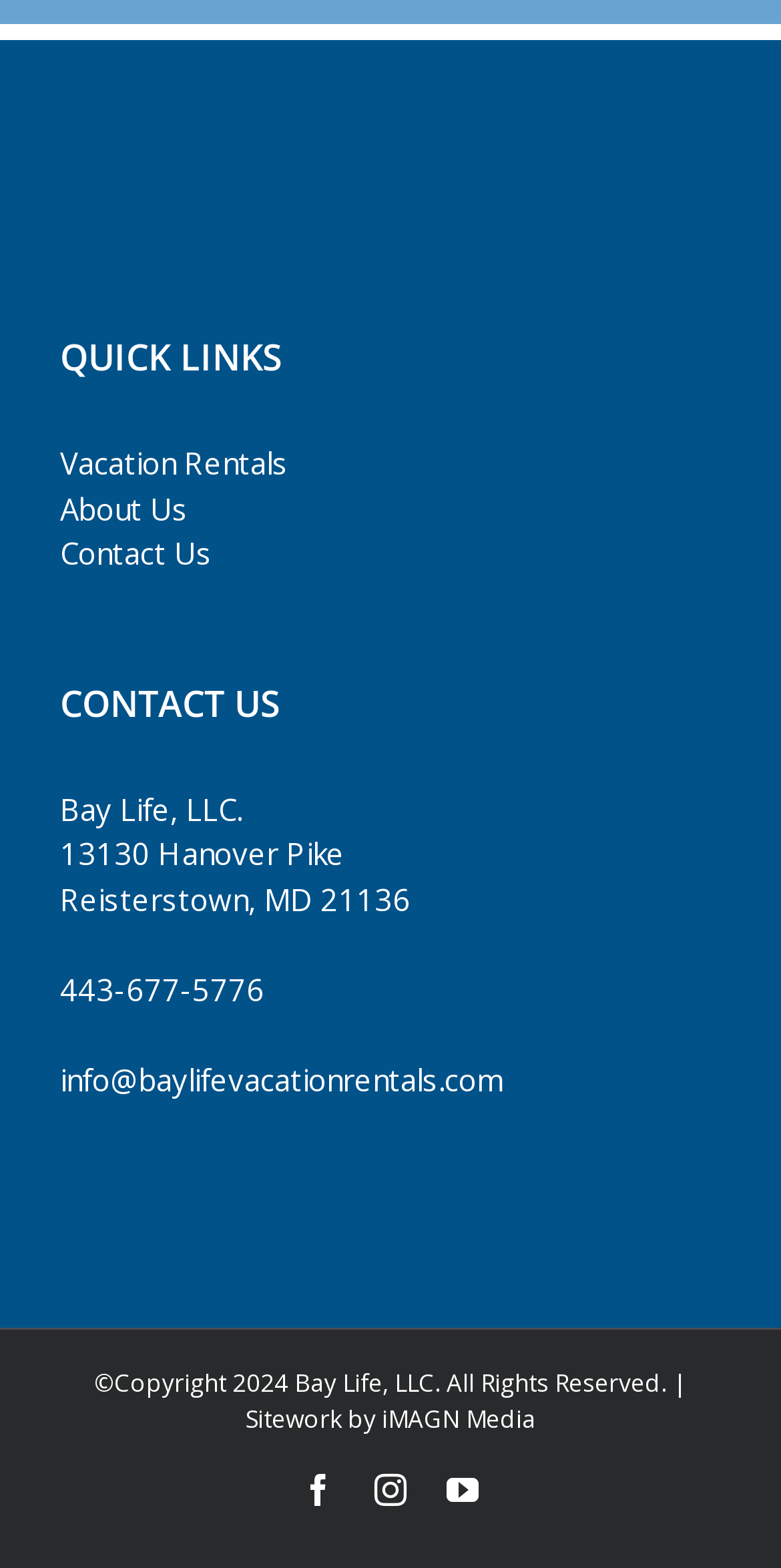Identify and provide the bounding box for the element described by: "YouTube".

[0.572, 0.94, 0.613, 0.96]